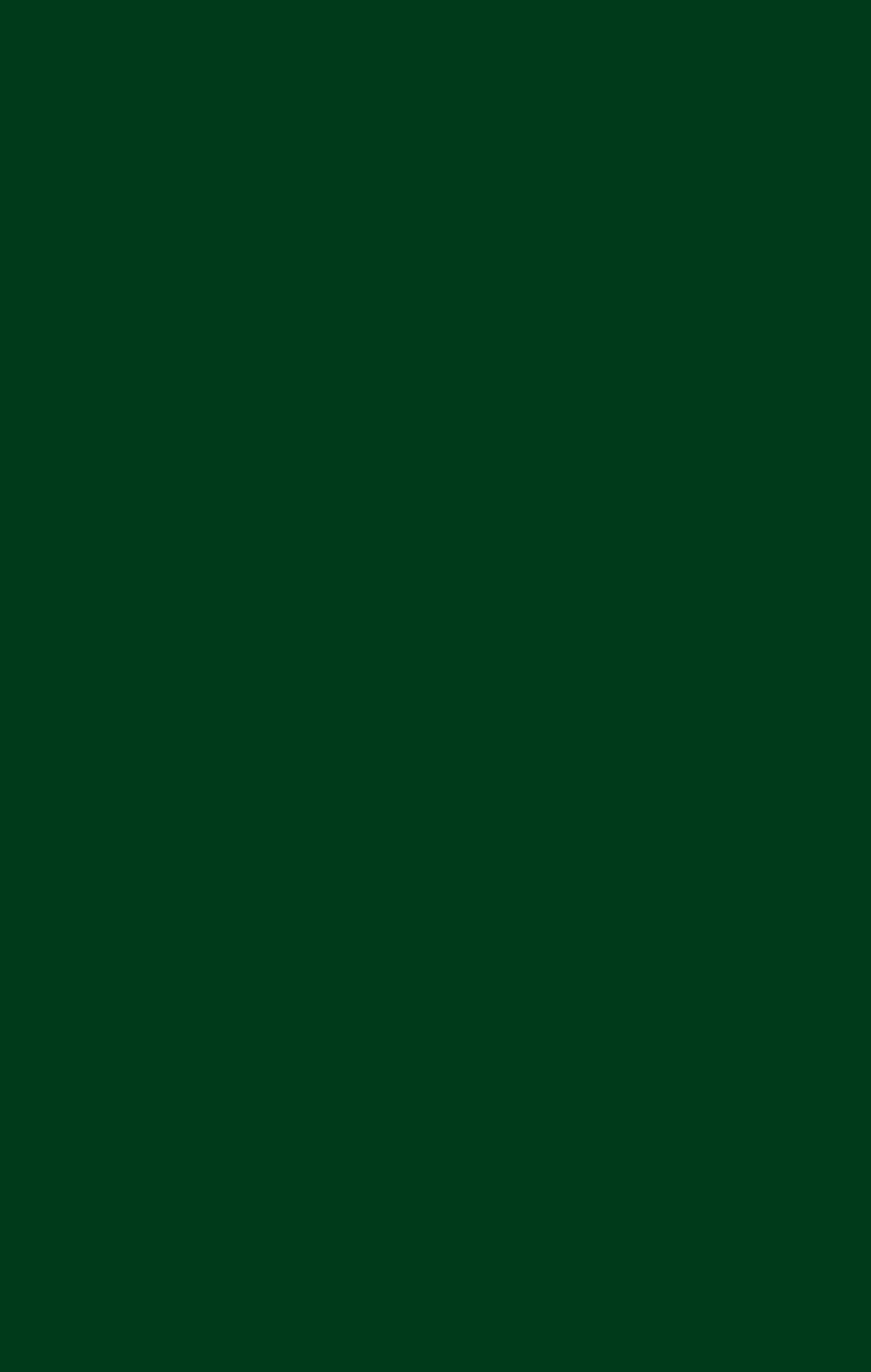Answer the question with a single word or phrase: 
How many language options are available on the webpage?

At least one